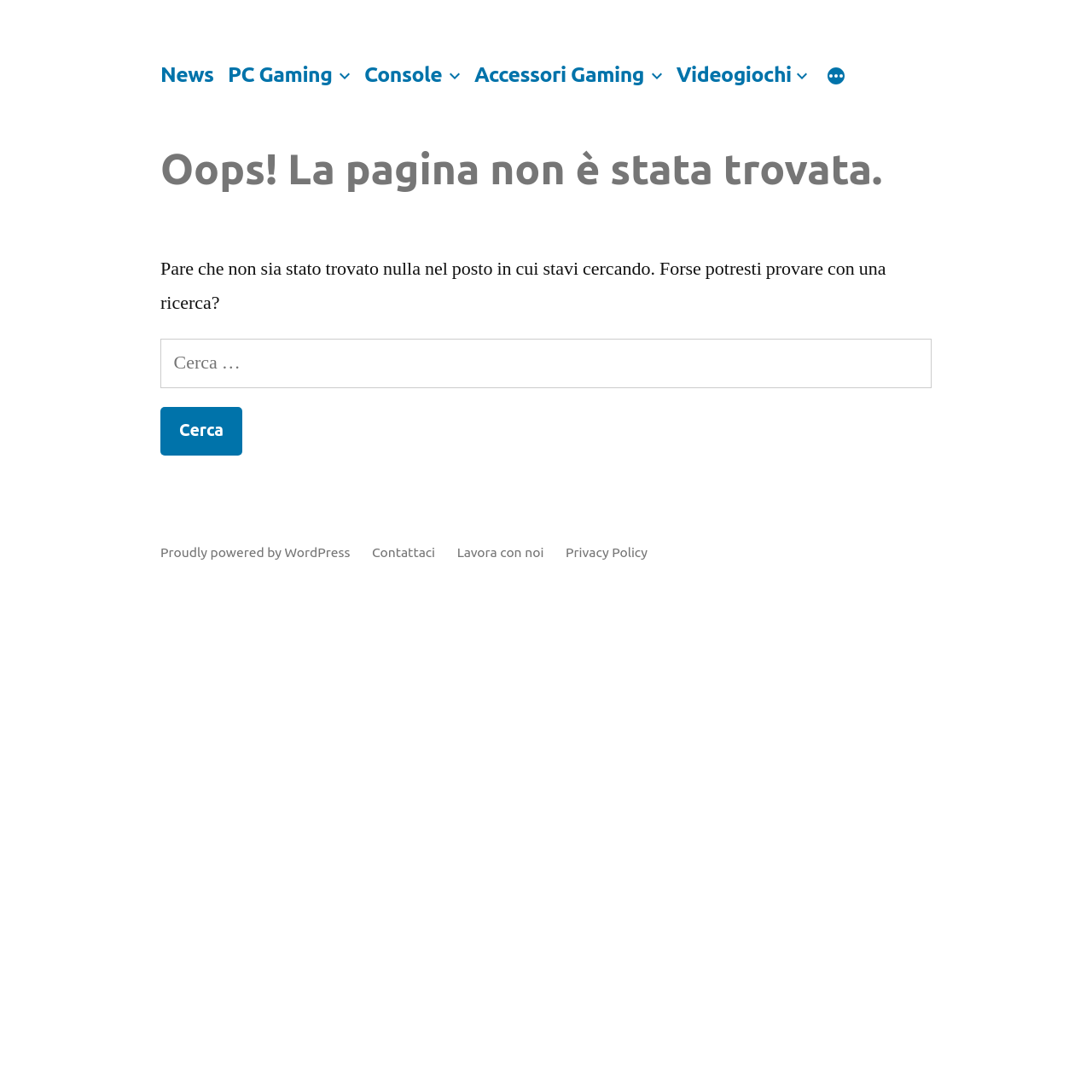Given the element description: "parent_node: Accessori Gaming", predict the bounding box coordinates of the UI element it refers to, using four float numbers between 0 and 1, i.e., [left, top, right, bottom].

[0.592, 0.057, 0.611, 0.08]